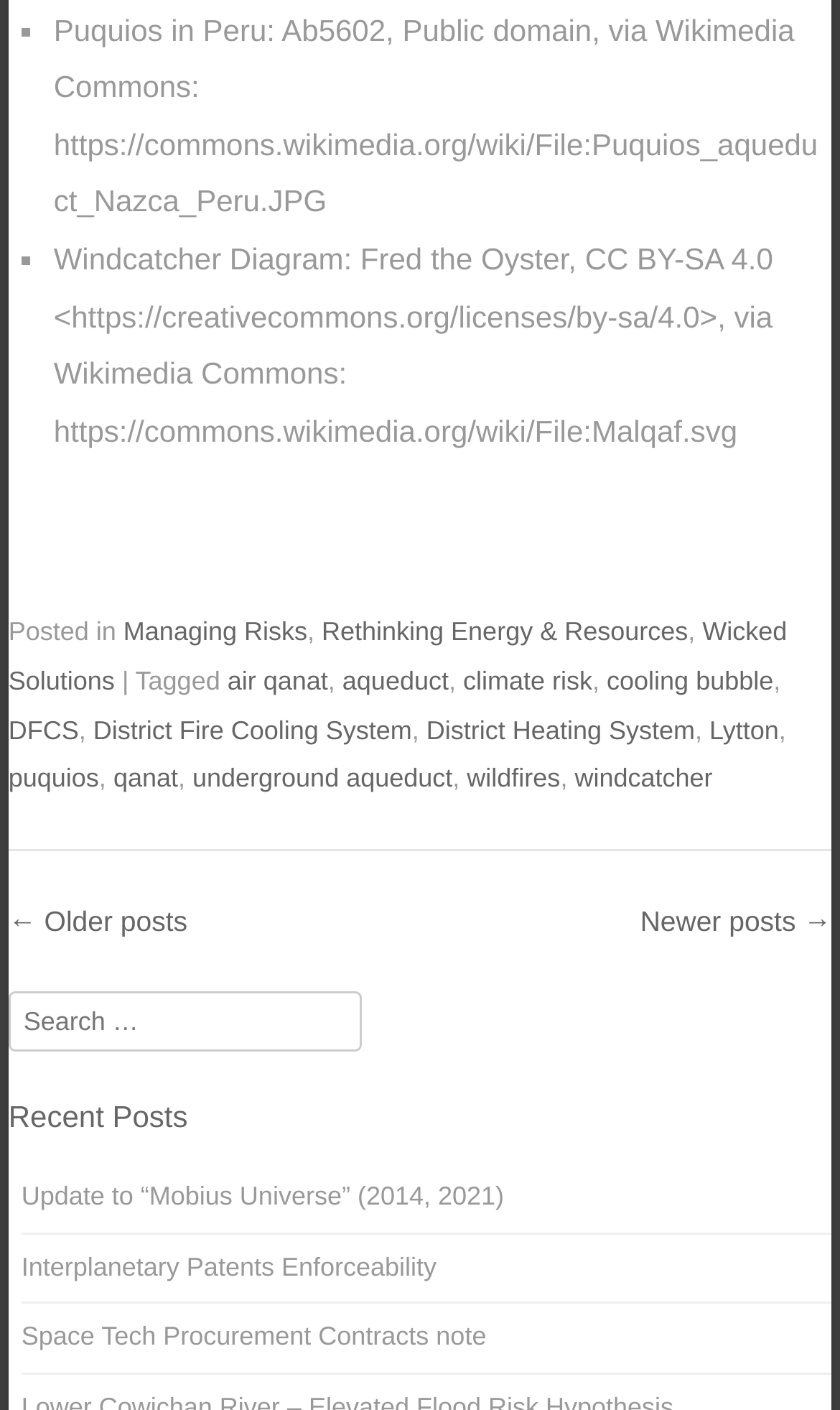Refer to the image and provide an in-depth answer to the question:
What is the purpose of the search box?

The search box is located at the bottom of the webpage and has a placeholder text 'Search', indicating that its purpose is to allow users to search for content within the website.